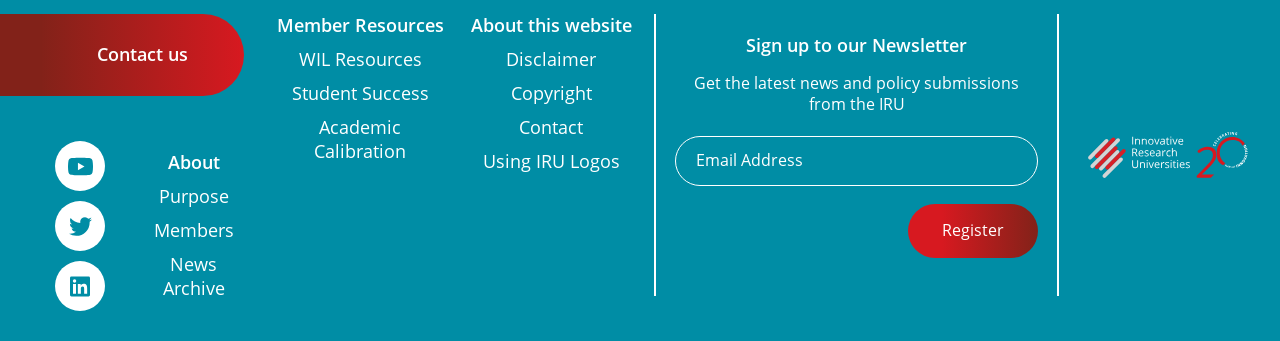Provide a short, one-word or phrase answer to the question below:
How can I contact the IRU?

Contact us